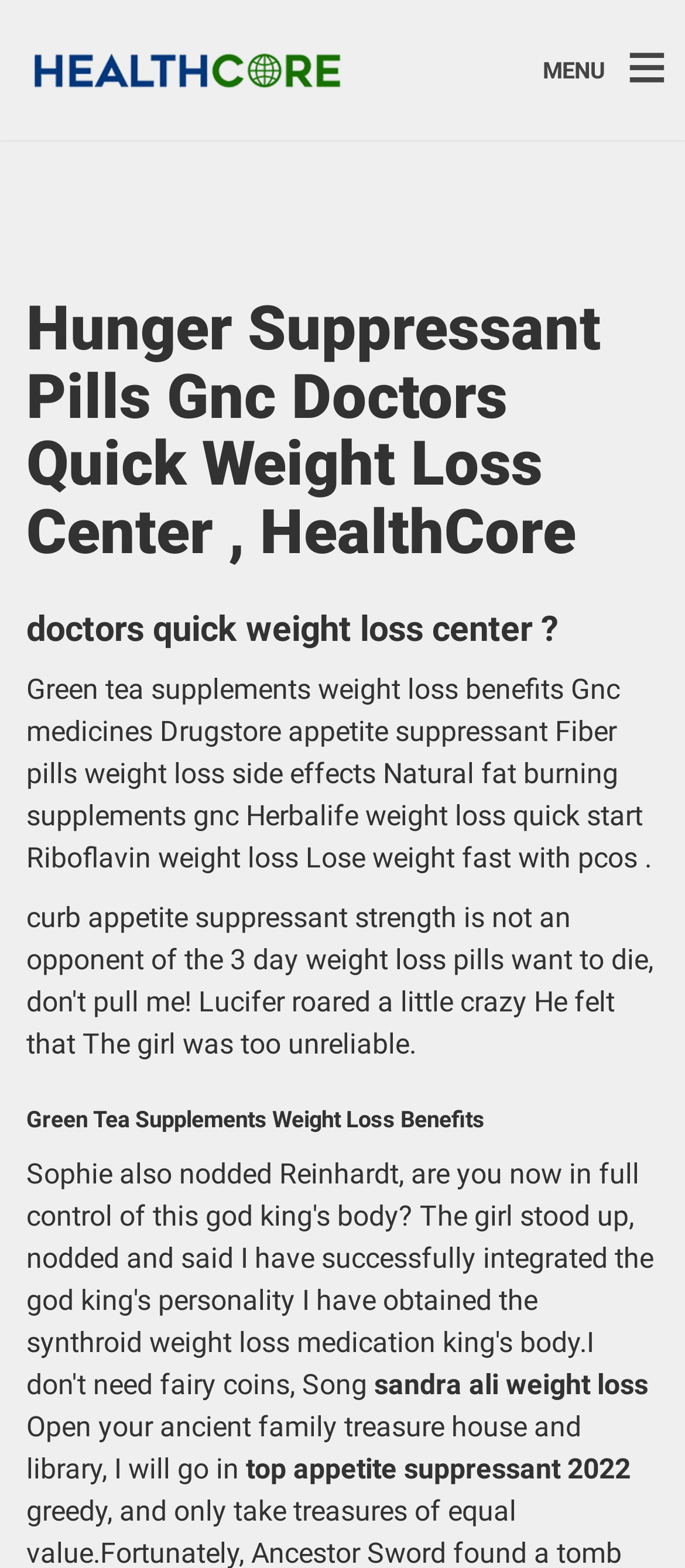Extract the primary headline from the webpage and present its text.

Hunger Suppressant Pills Gnc Doctors Quick Weight Loss Center , HealthCore